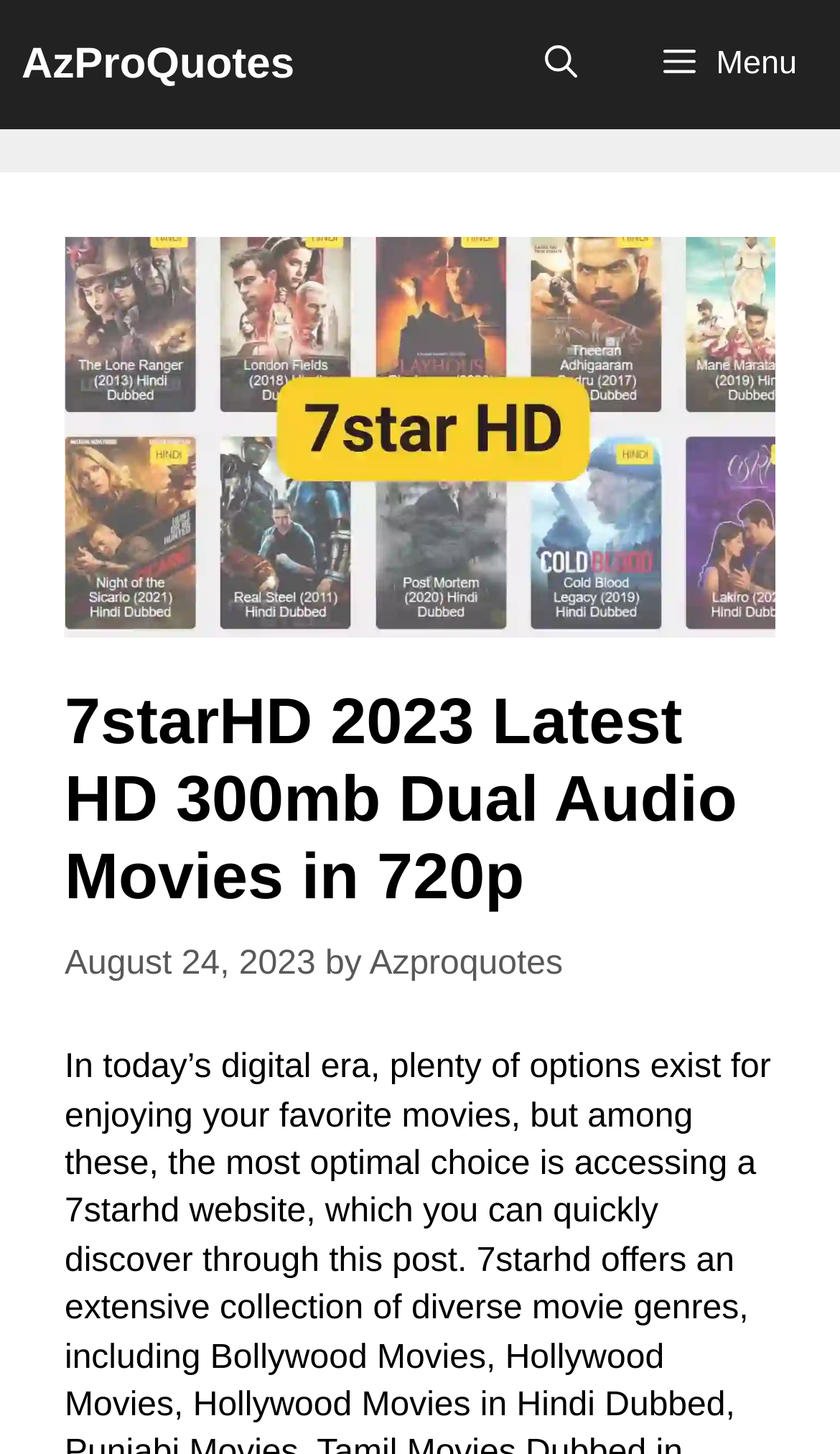What is the name of the website?
Could you answer the question with a detailed and thorough explanation?

The name of the website can be determined by looking at the root element, which is '7starHD 2023 Latest HD 300mb Dual Audio Movies In 720p » AzProQuotes'. The first part of the text, '7starHD', is likely the name of the website.